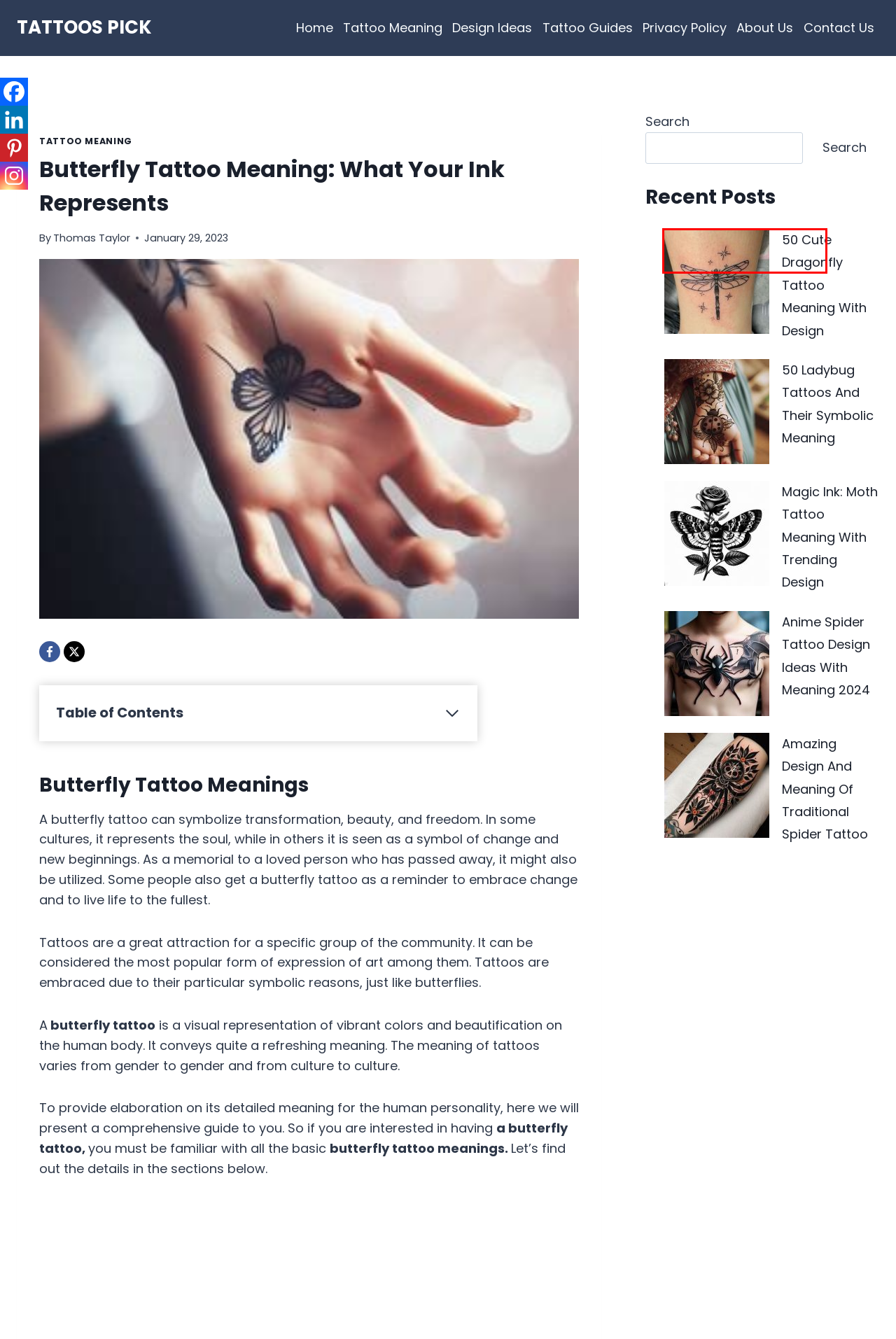Given a screenshot of a webpage featuring a red bounding box, identify the best matching webpage description for the new page after the element within the red box is clicked. Here are the options:
A. Design Ideas TATTOOS PICK
B. 50 Cute Dragonfly Tattoo Meaning With Design TATTOOS PICK
C. Magic Ink: Moth Tattoo Meaning With Trending Design TATTOOS PICK
D. Amazing Design And Meaning Of Traditional Spider Tattoo TATTOOS PICK
E. Anime Spider Tattoo Design Ideas With Meaning 2024 TATTOOS PICK
F. Tattoo Meaning TATTOOS PICK
G. Welcome To Tattoos Pick
H. Tattoo Guides TATTOOS PICK

B